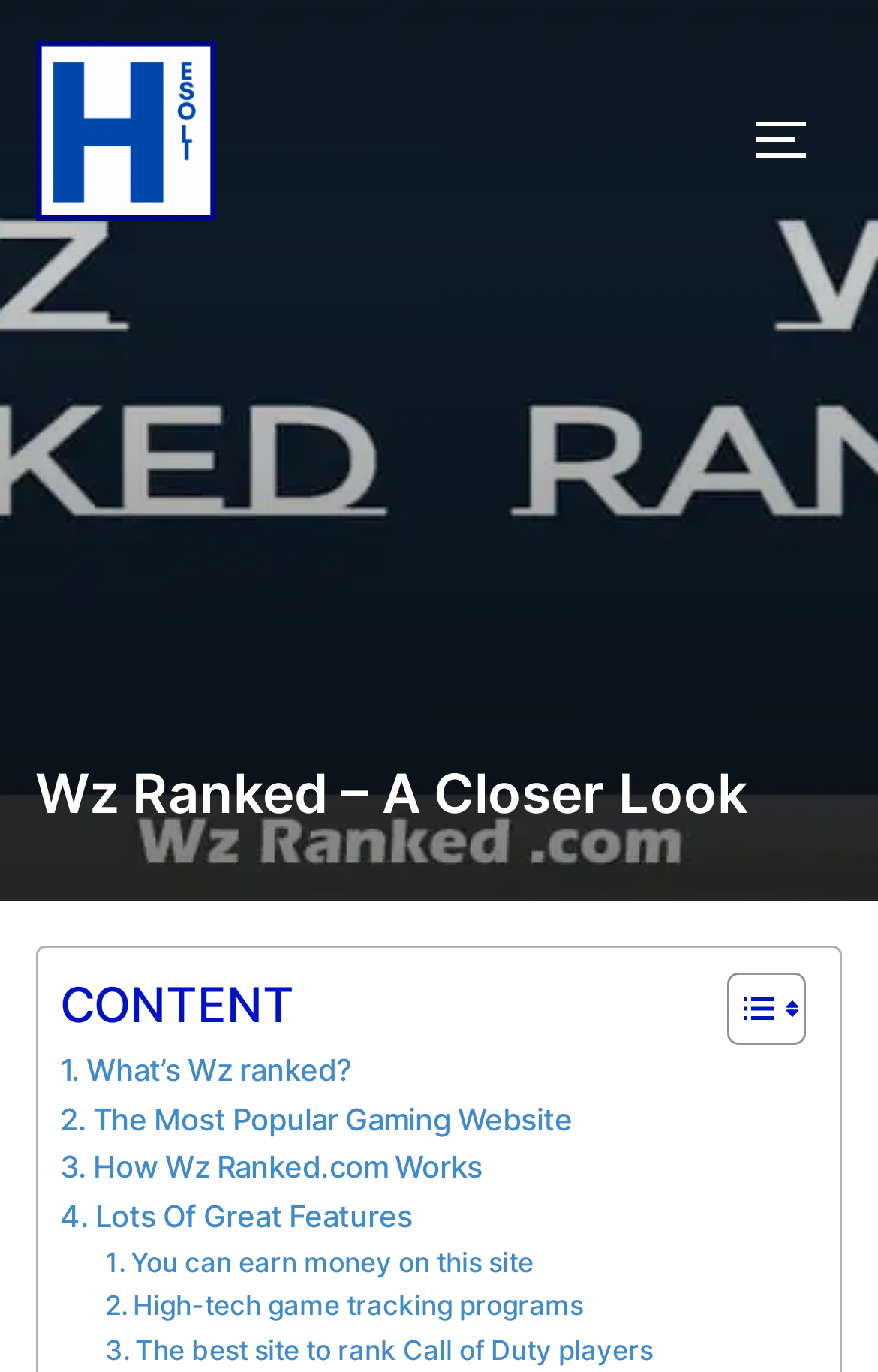Provide the bounding box coordinates of the HTML element described by the text: "The Most Popular Gaming Website". The coordinates should be in the format [left, top, right, bottom] with values between 0 and 1.

[0.068, 0.798, 0.652, 0.834]